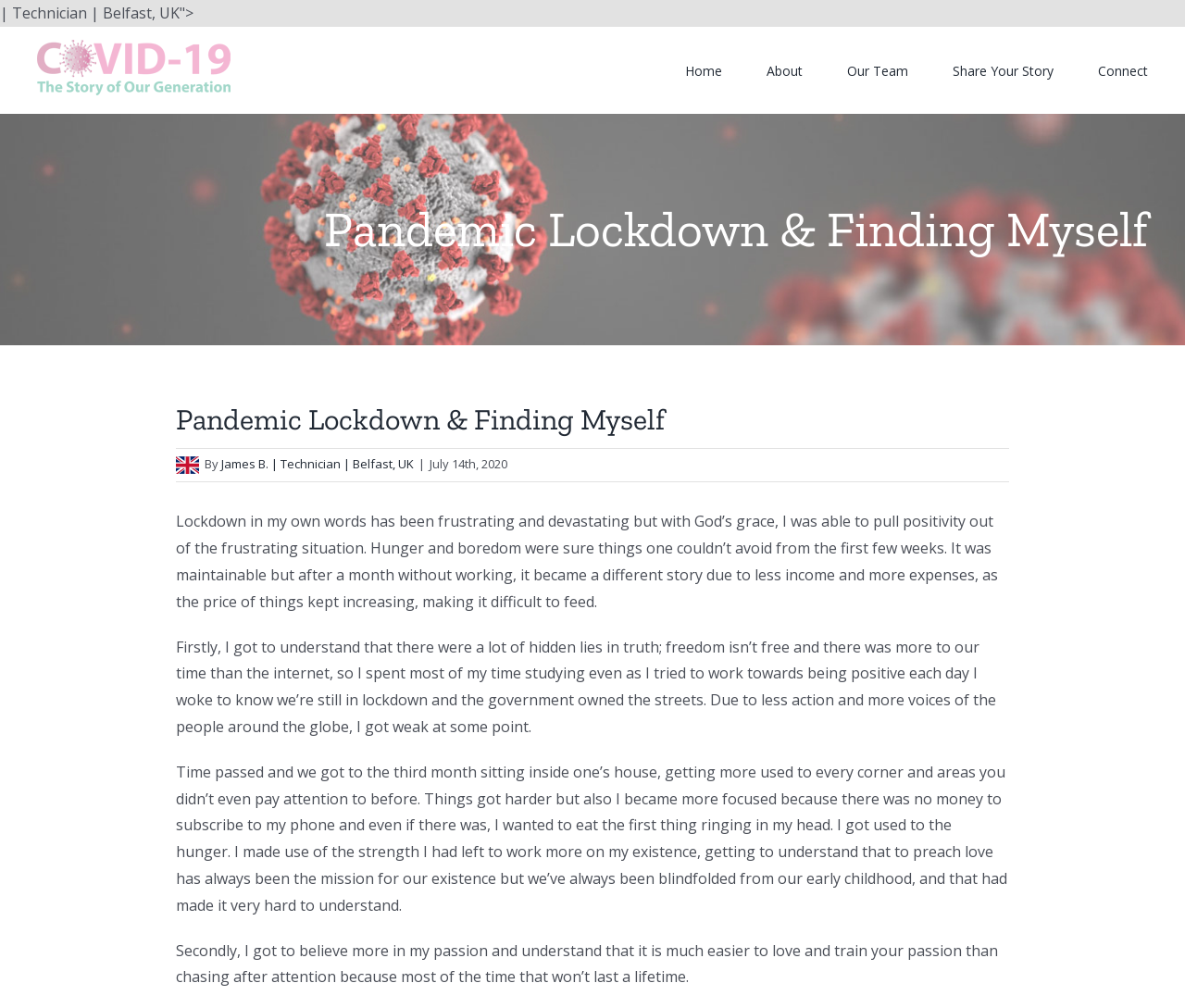What is the date of the lockdown experience?
Please respond to the question with as much detail as possible.

The date of the lockdown experience can be found in the text 'July 14th, 2020' which is located below the main heading 'Pandemic Lockdown & Finding Myself'.